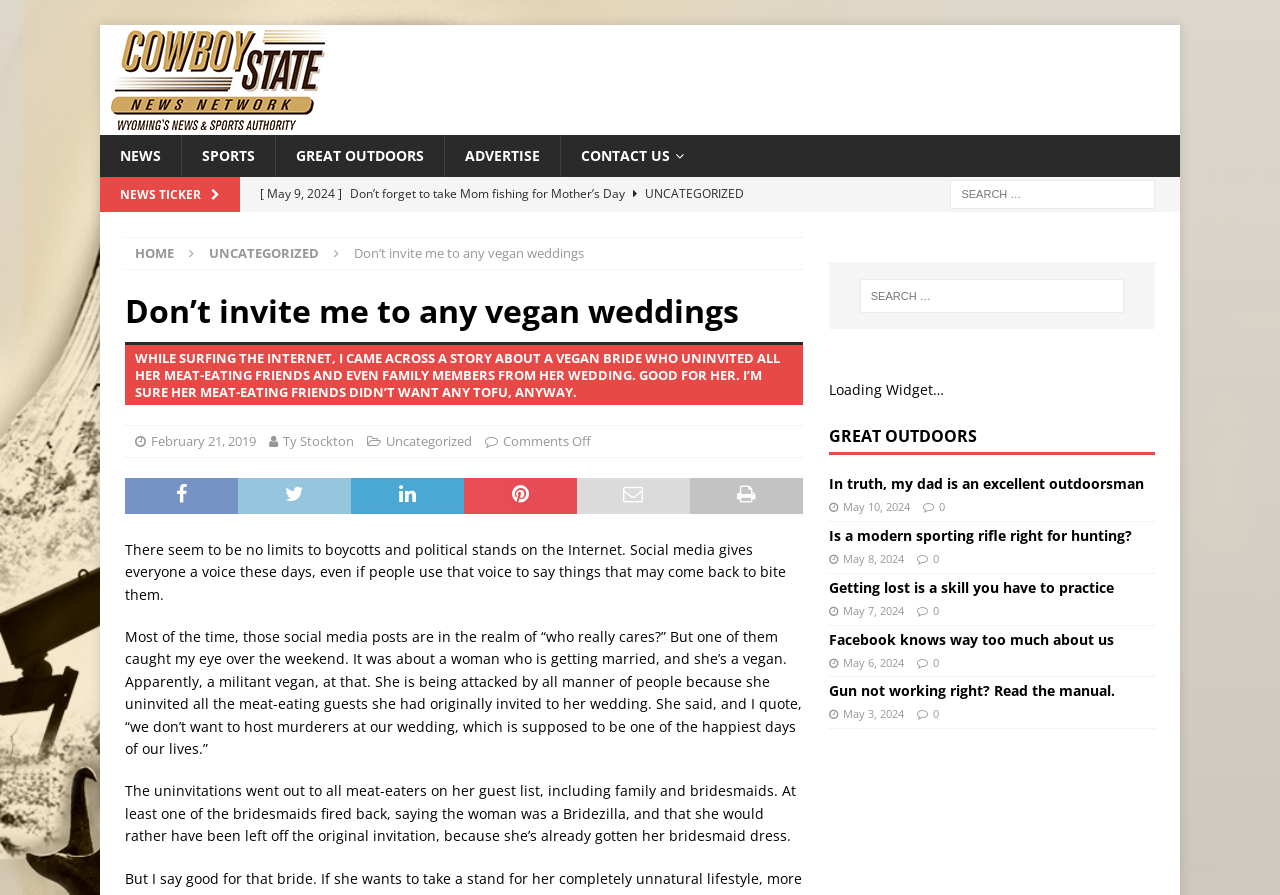Identify and provide the main heading of the webpage.

Don’t invite me to any vegan weddings